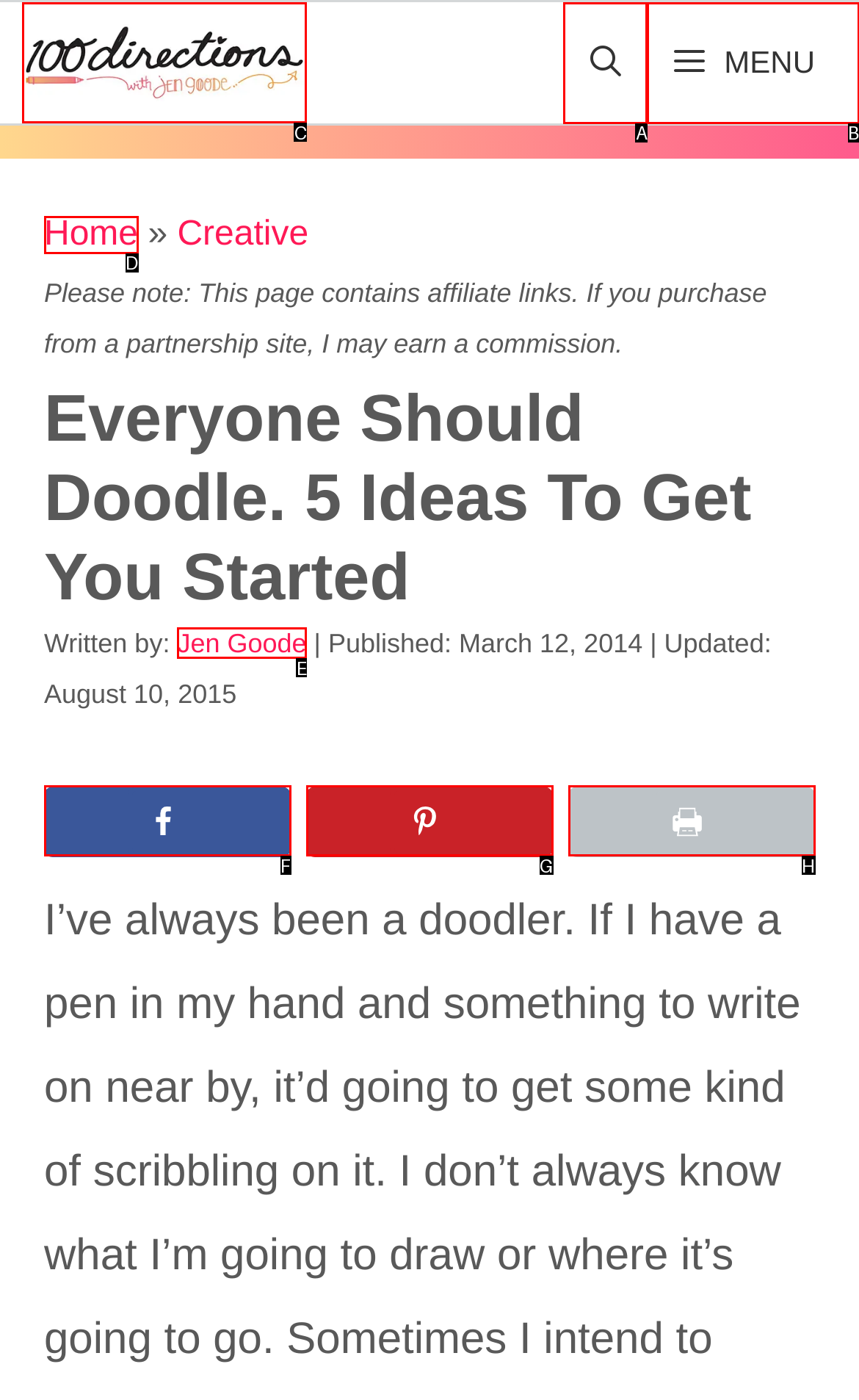Tell me which letter corresponds to the UI element that should be clicked to fulfill this instruction: Click the 100 Directions link
Answer using the letter of the chosen option directly.

C